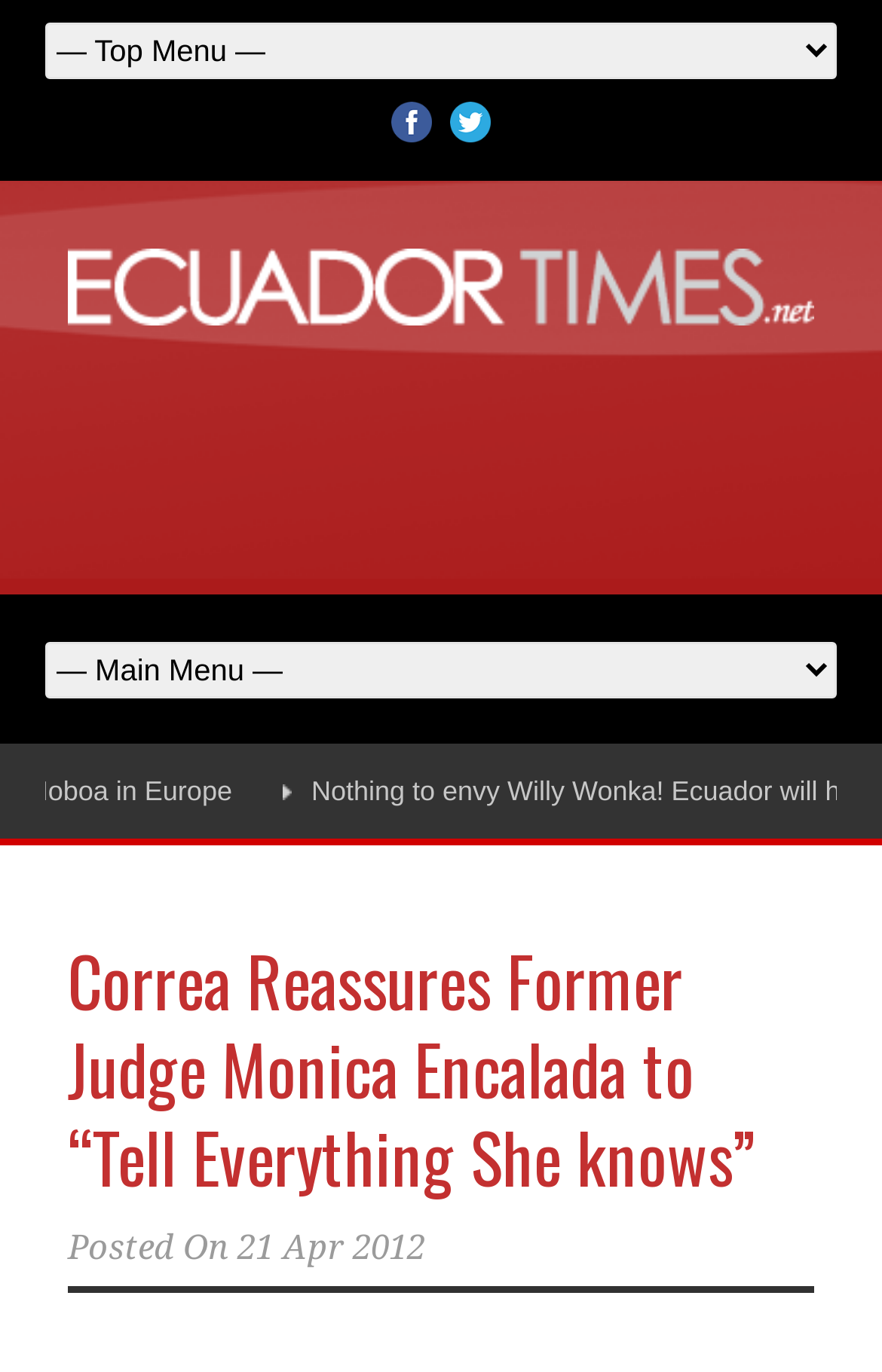Determine the bounding box for the HTML element described here: "21 Apr 2012". The coordinates should be given as [left, top, right, bottom] with each number being a float between 0 and 1.

[0.269, 0.894, 0.482, 0.924]